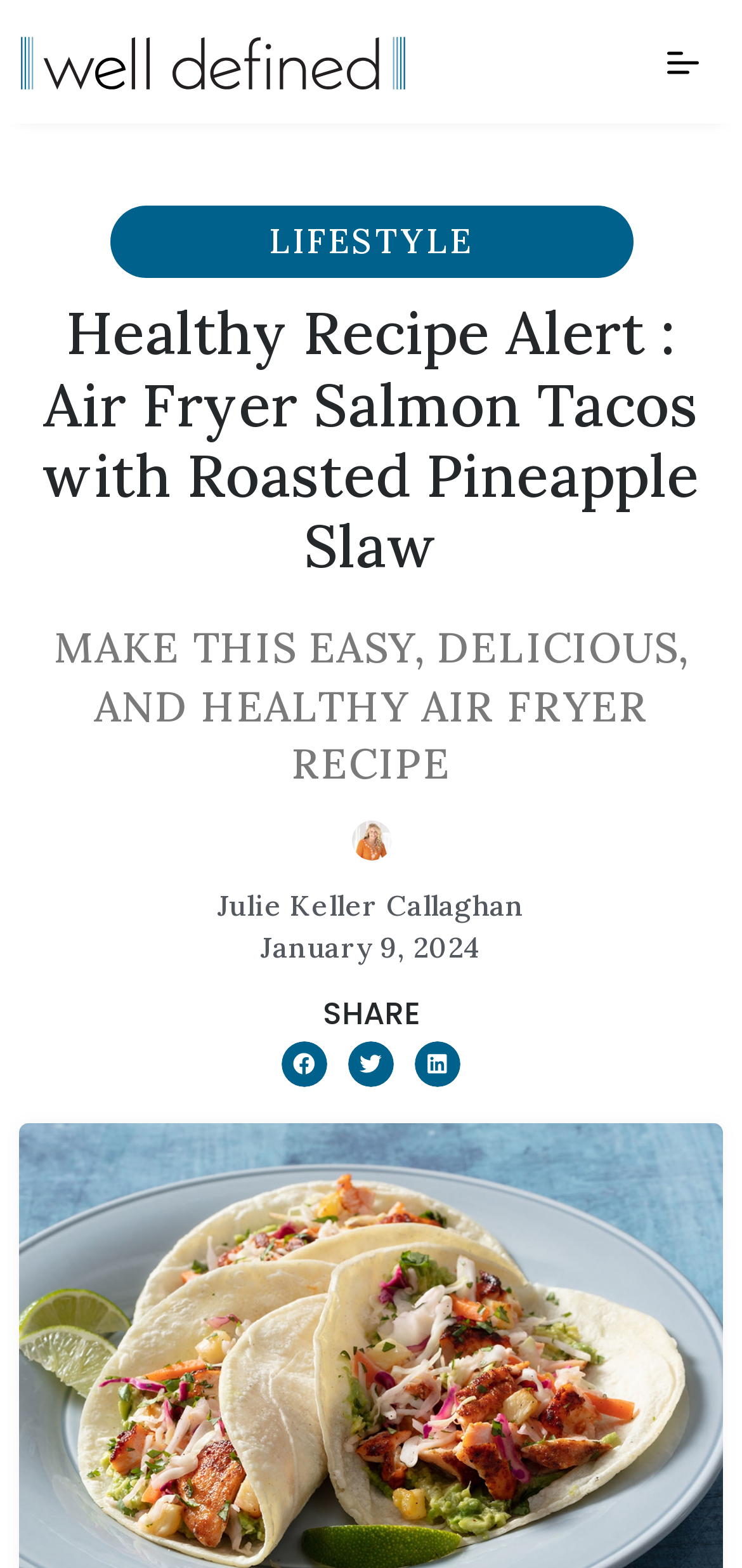Provide your answer in one word or a succinct phrase for the question: 
What is the date of the recipe?

January 9, 2024